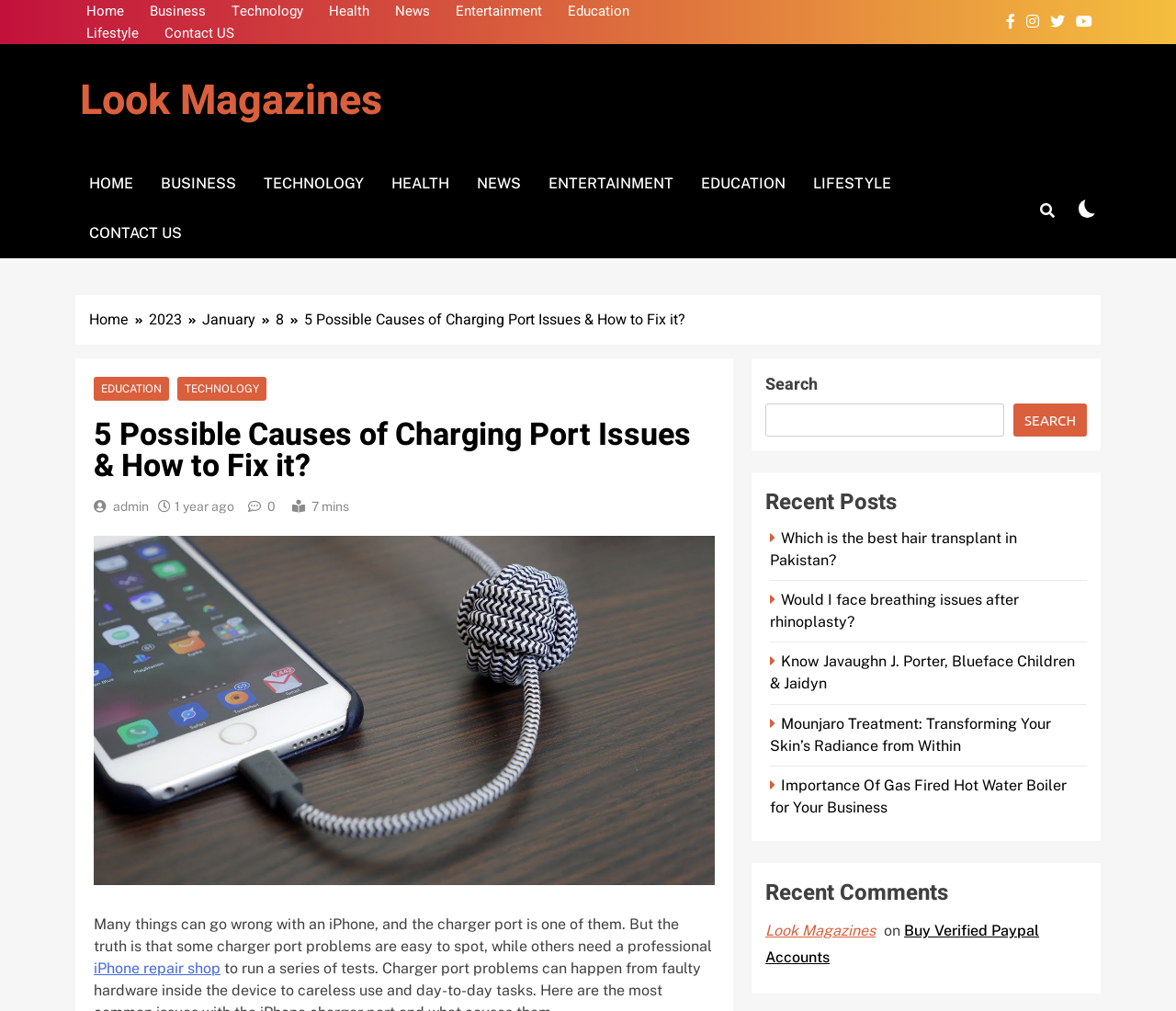Find the bounding box coordinates of the element's region that should be clicked in order to follow the given instruction: "Click 'Trip Advisor'". The coordinates should consist of four float numbers between 0 and 1, i.e., [left, top, right, bottom].

None